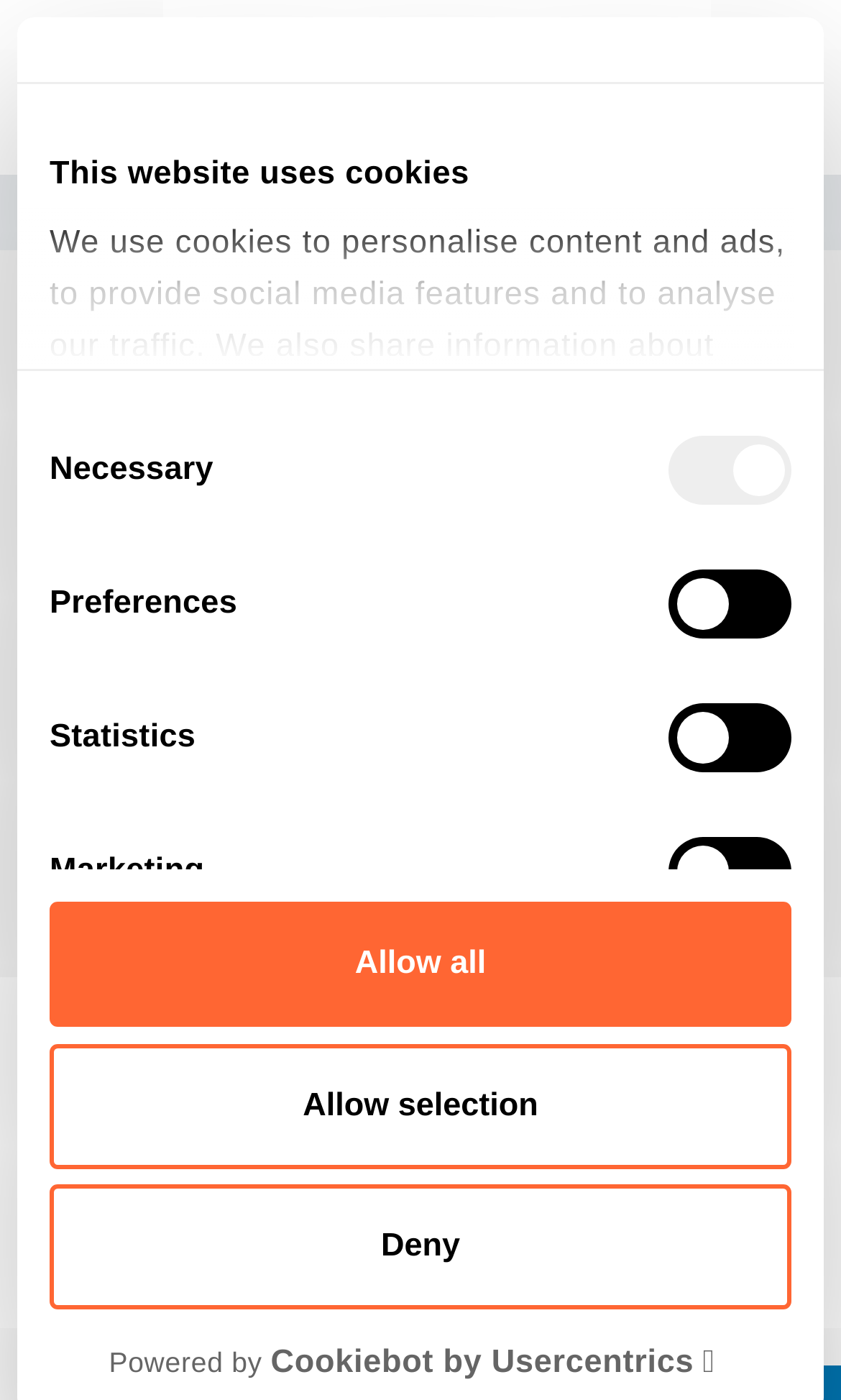Pinpoint the bounding box coordinates of the element to be clicked to execute the instruction: "Click the 'Home' link".

[0.026, 0.137, 0.121, 0.165]